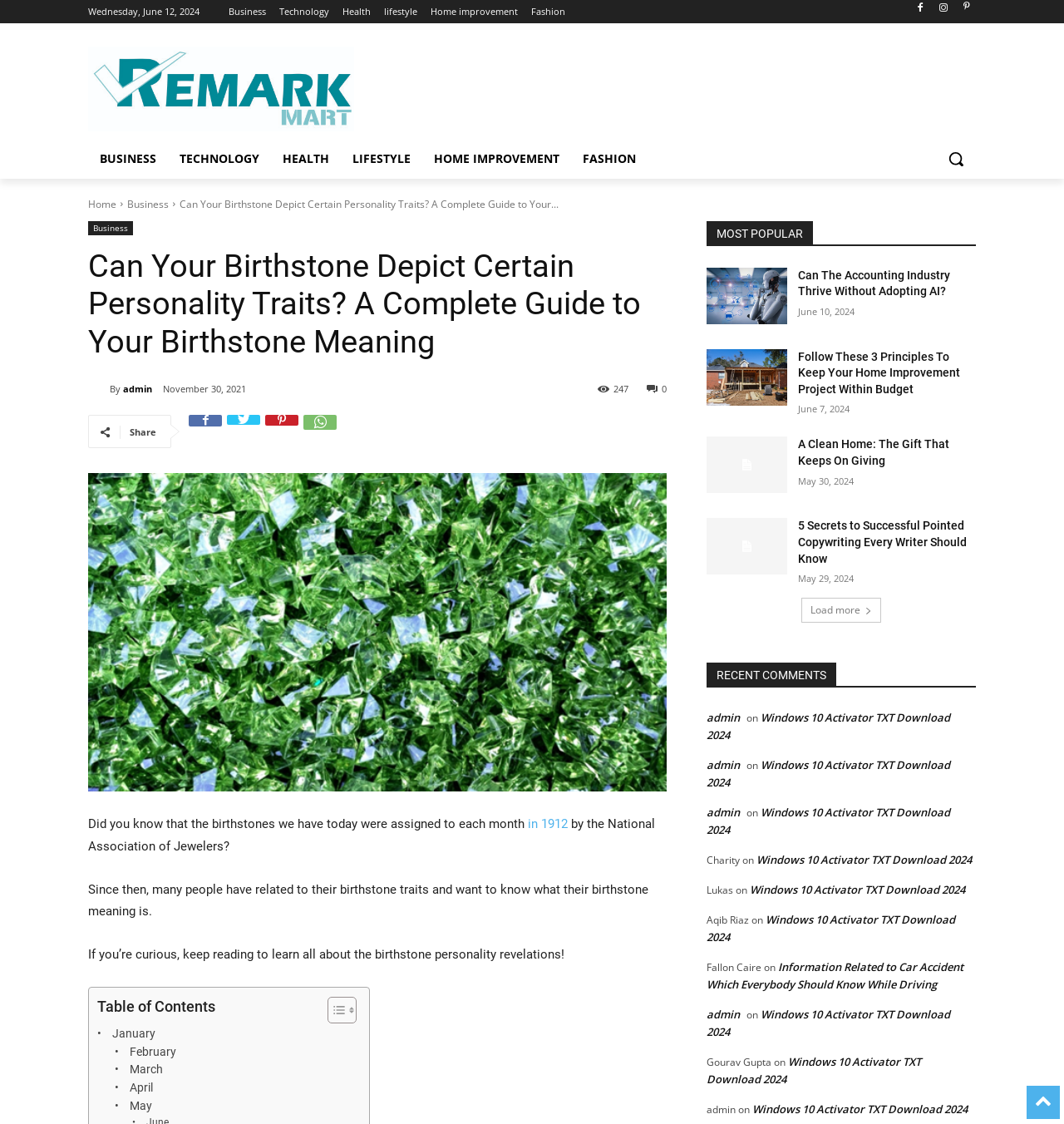Show the bounding box coordinates of the region that should be clicked to follow the instruction: "Search for something."

[0.88, 0.123, 0.917, 0.159]